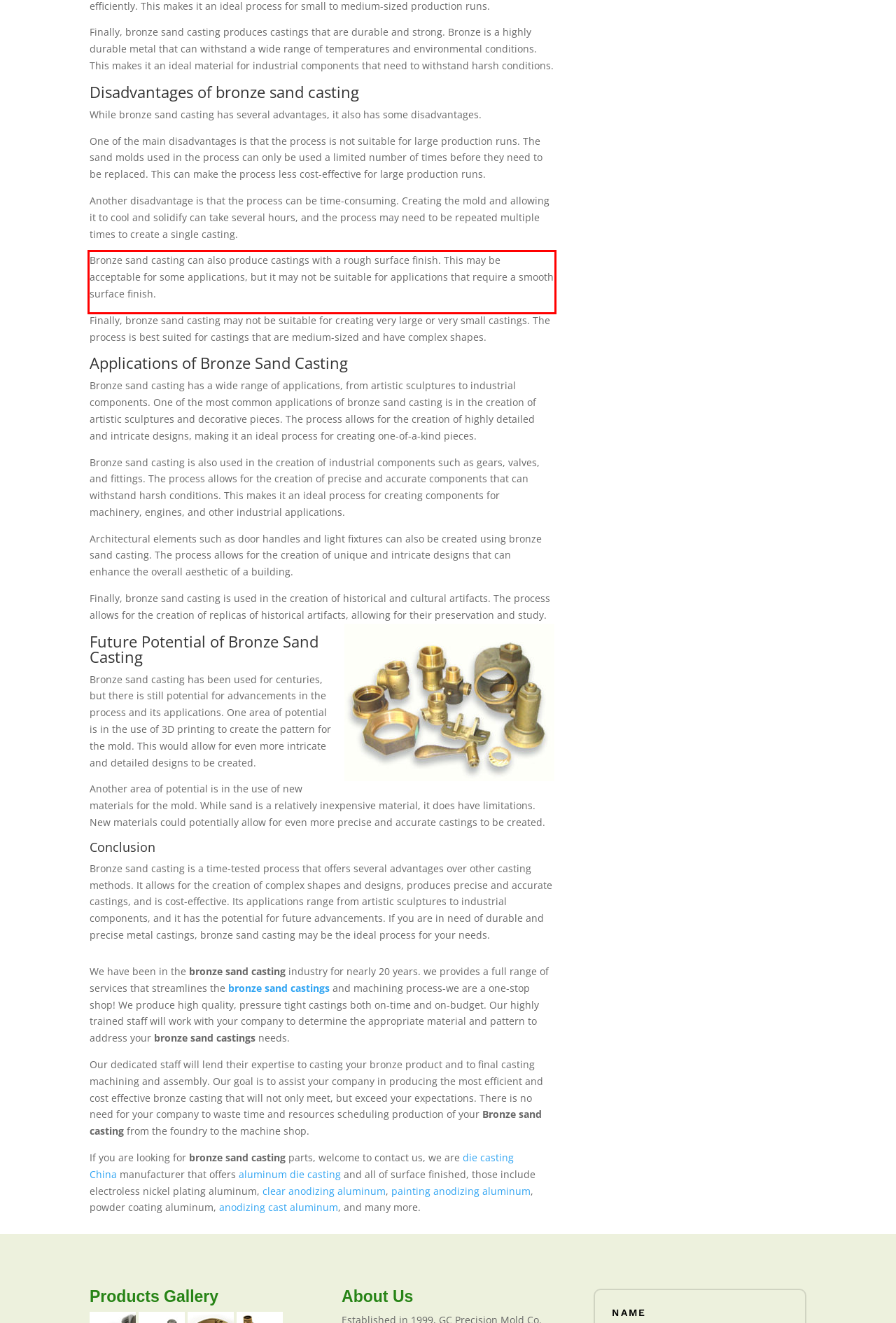Within the screenshot of the webpage, there is a red rectangle. Please recognize and generate the text content inside this red bounding box.

Bronze sand casting can also produce castings with a rough surface finish. This may be acceptable for some applications, but it may not be suitable for applications that require a smooth surface finish.